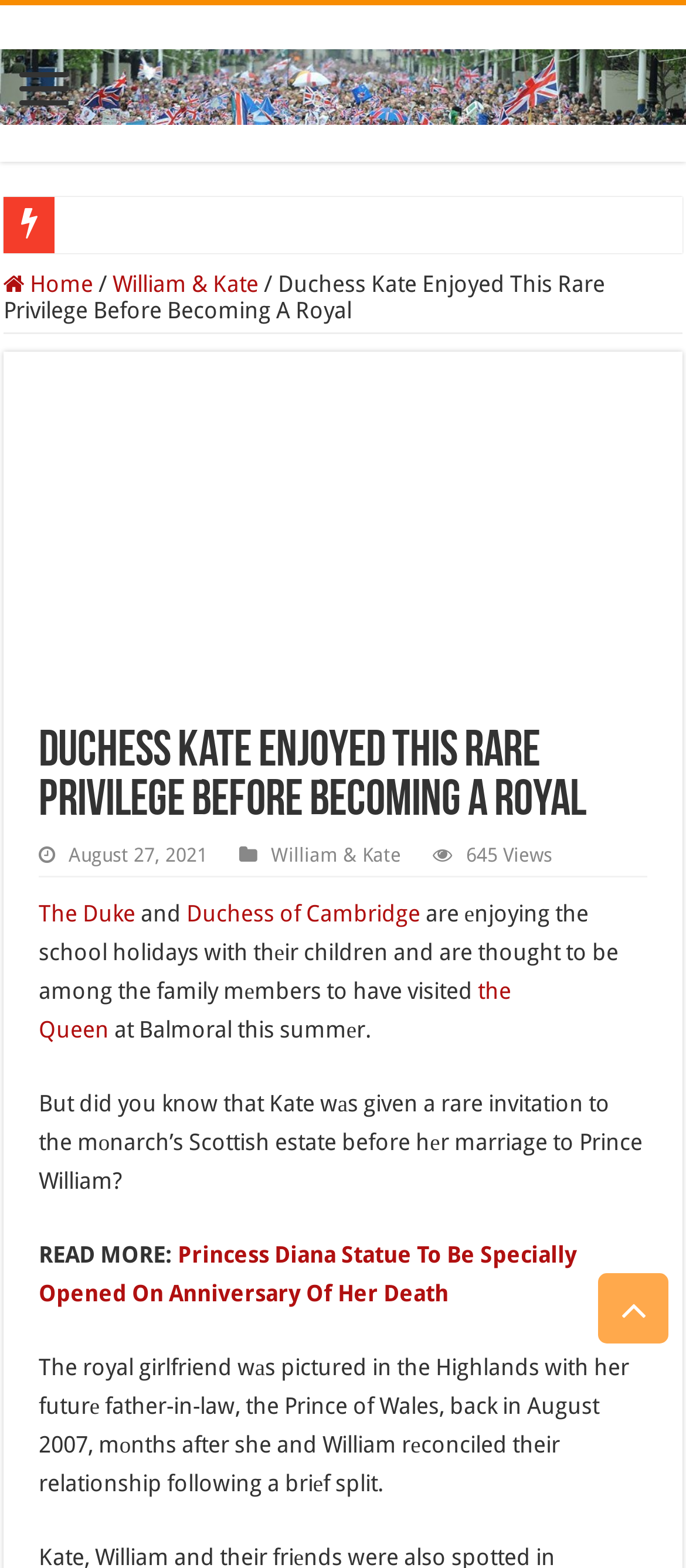Could you please study the image and provide a detailed answer to the question:
What is the topic of the related article?

I found the answer by looking at the link 'Princess Diana Statue To Be Specially Opened On Anniversary Of Her Death' which is located at the bottom of the webpage, suggesting a related article.